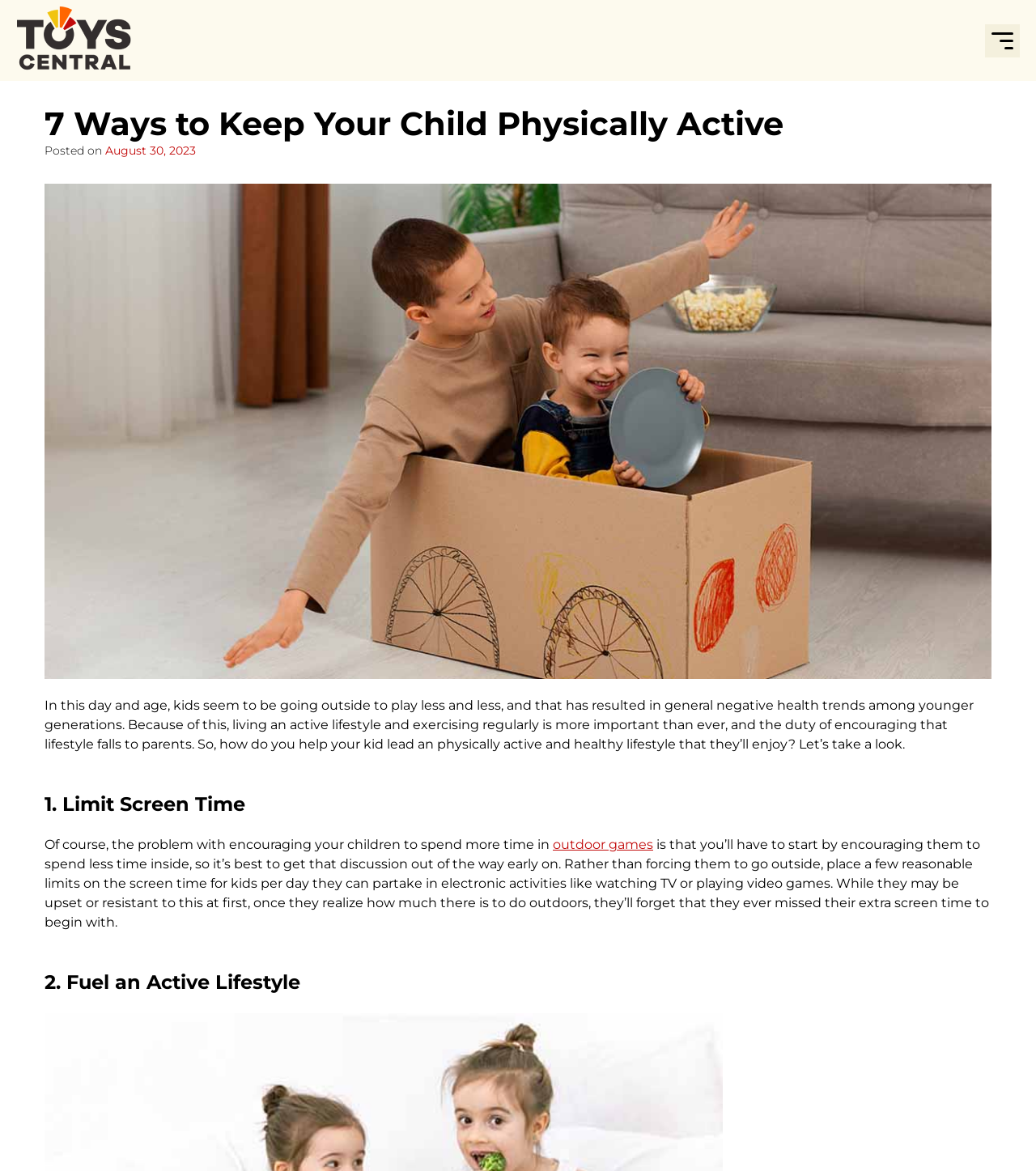Provide the bounding box coordinates of the HTML element described by the text: "August 30, 2023August 30, 2023".

[0.102, 0.122, 0.189, 0.135]